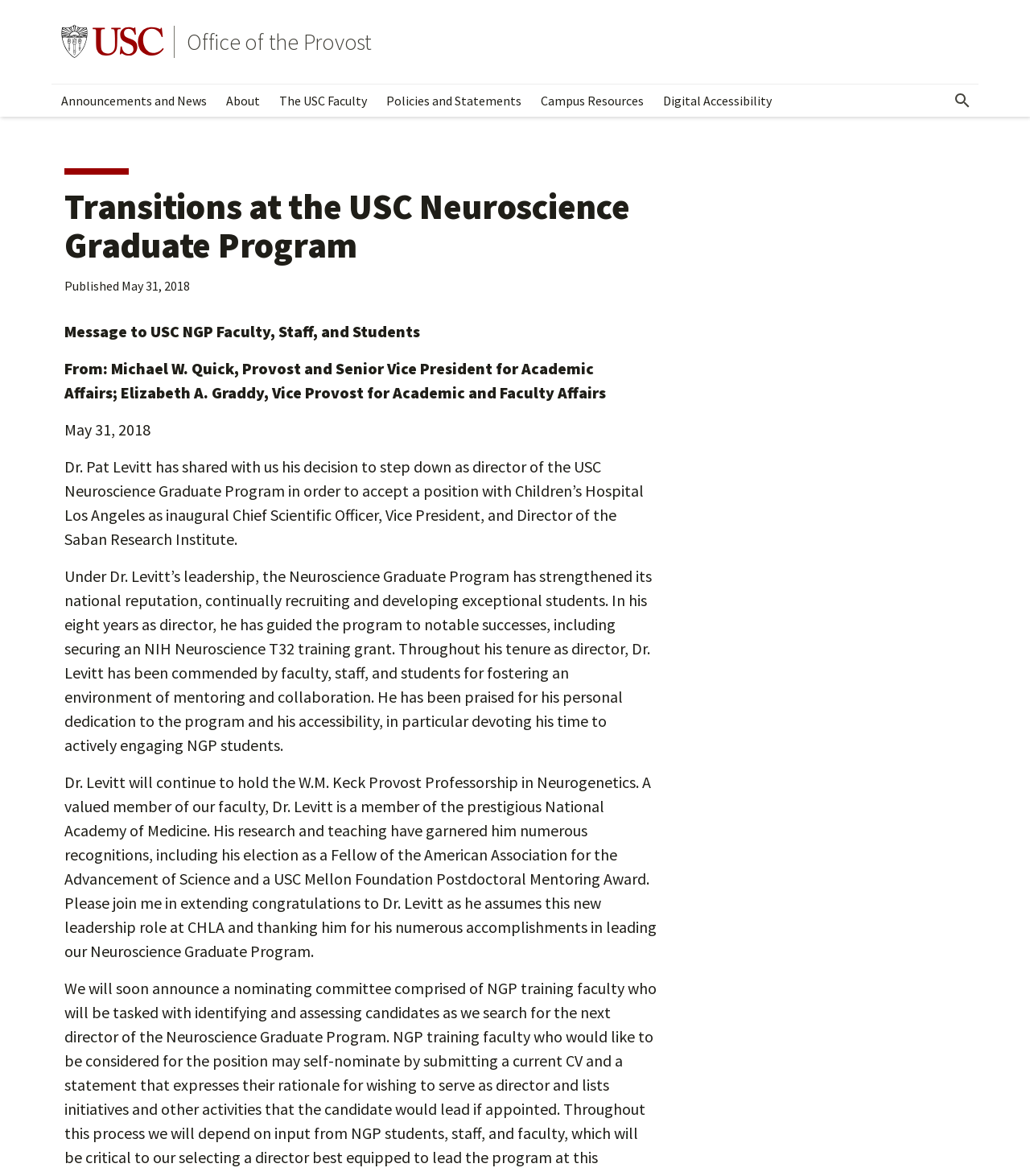Look at the image and write a detailed answer to the question: 
Who is the author of the message?

I found this information by reading the text in the webpage, specifically the sentence 'From: Michael W. Quick, Provost and Senior Vice President for Academic Affairs; Elizabeth A. Graddy, Vice Provost for Academic and Faculty Affairs'.